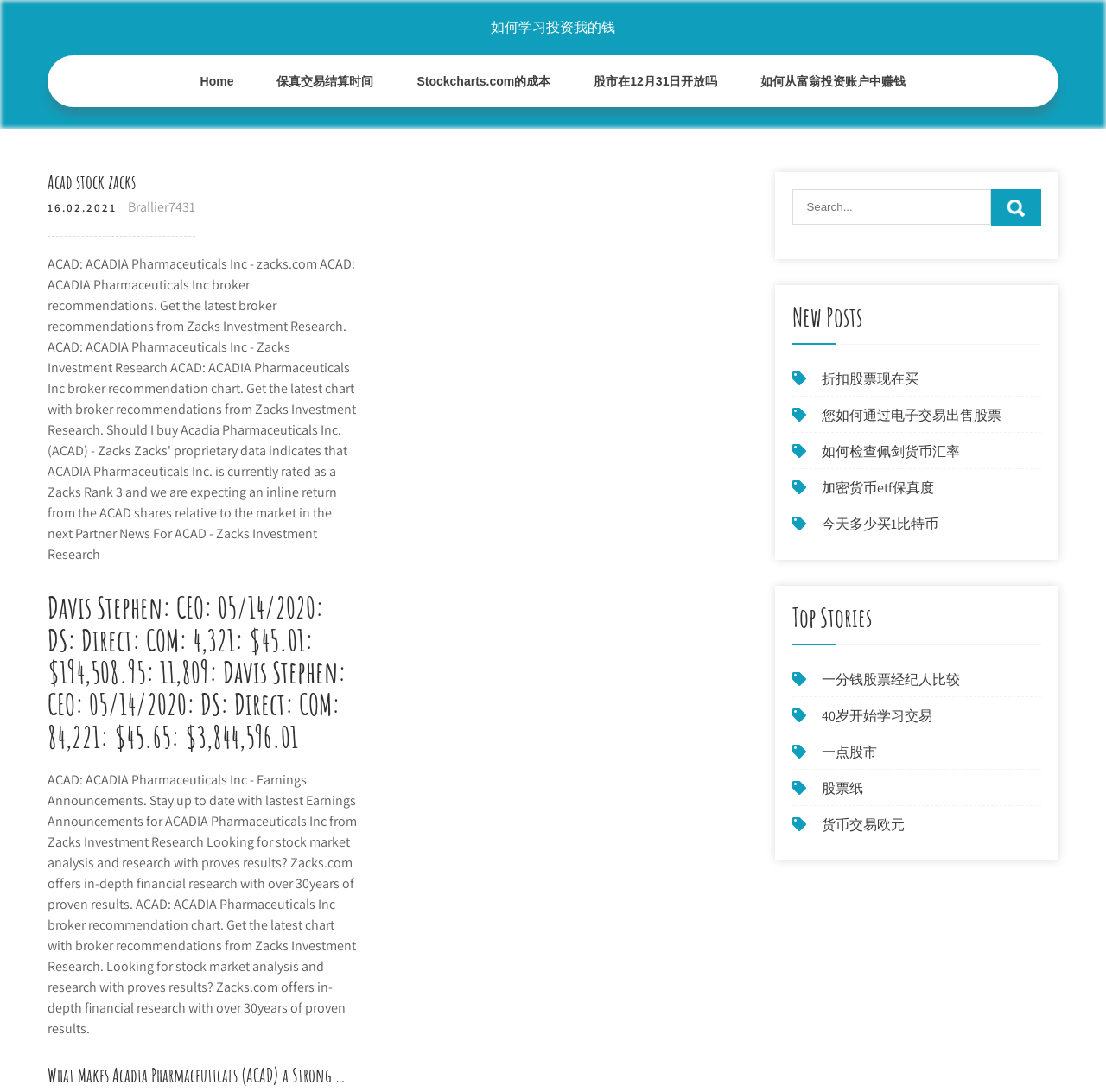Find the bounding box coordinates of the element to click in order to complete this instruction: "View latest earnings announcements for ACADIA Pharmaceuticals Inc". The bounding box coordinates must be four float numbers between 0 and 1, denoted as [left, top, right, bottom].

[0.043, 0.706, 0.323, 0.95]